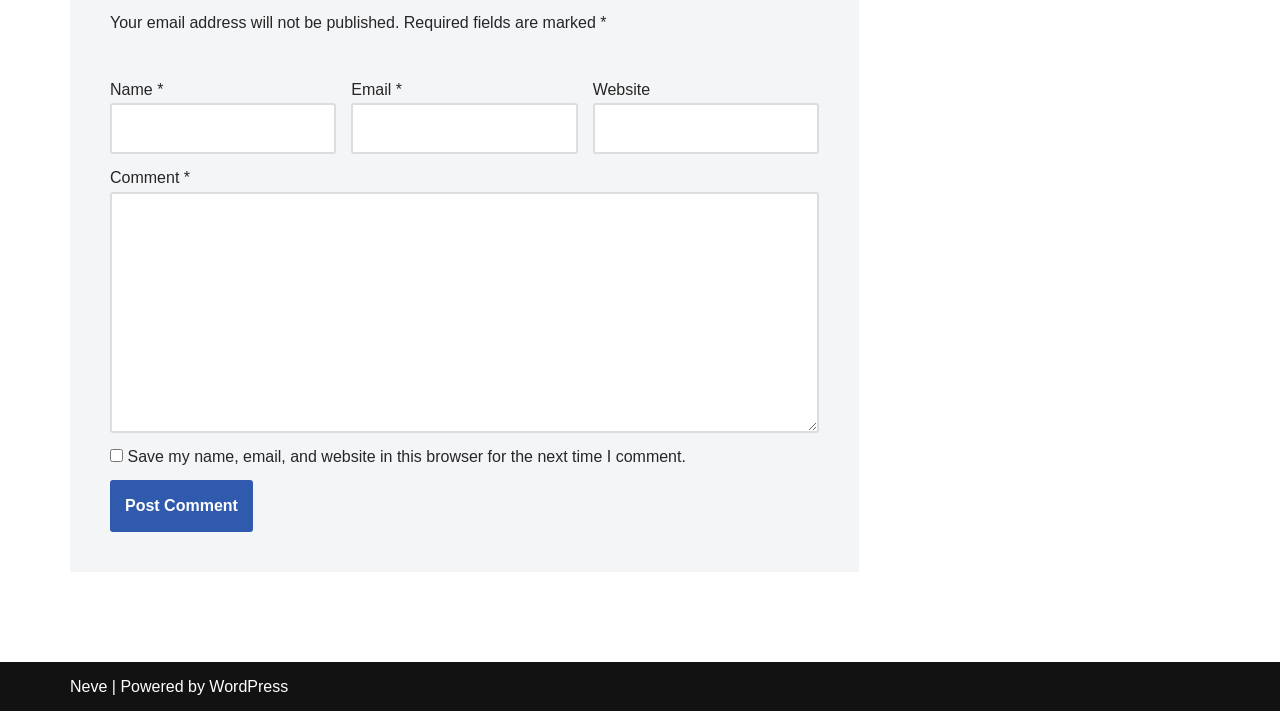Based on the image, provide a detailed response to the question:
What is the link at the top of the webpage?

At the top of the webpage, there is a link labeled 'Neve', which may be the name of the website or a link to the homepage.